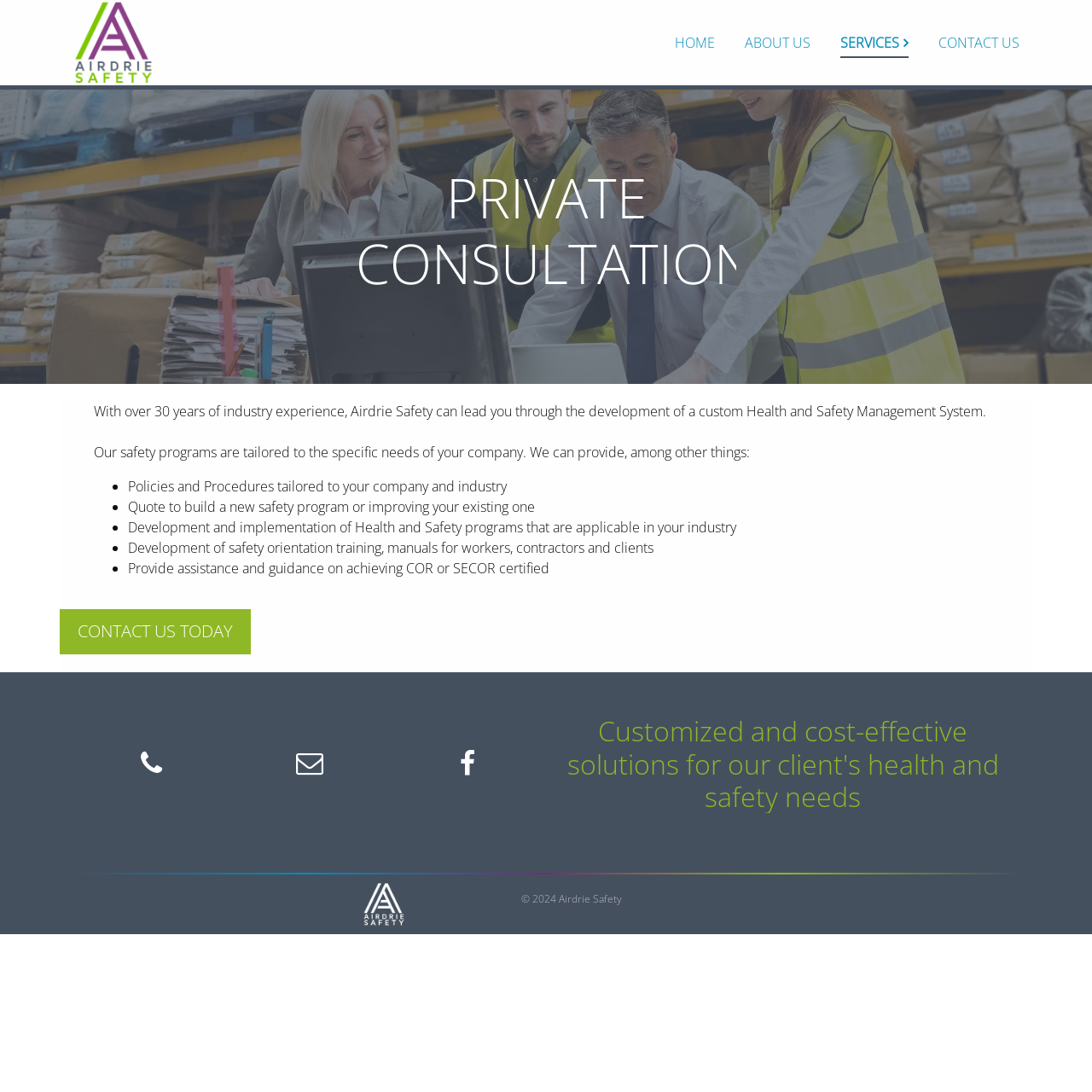Please look at the image and answer the question with a detailed explanation: What is the location of the 'CONTACT US TODAY' button?

The 'CONTACT US TODAY' button is located at the top-left of the webpage, with a bounding box coordinate of [0.055, 0.558, 0.23, 0.599].